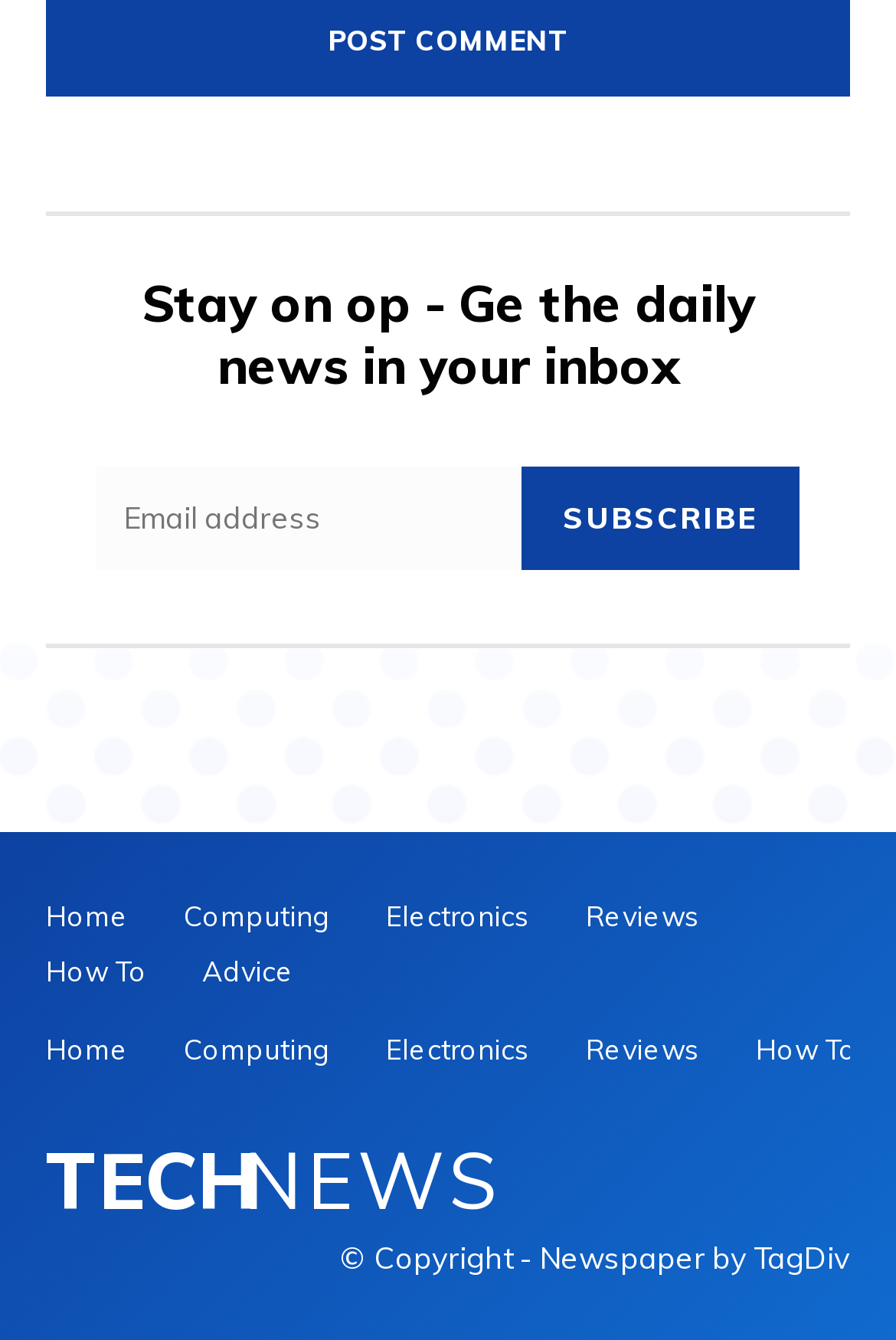What categories are available for navigation?
With the help of the image, please provide a detailed response to the question.

The webpage has a navigation section with links to various categories, including Home, Computing, Electronics, Reviews, How To, and Advice, which can be used to access related content.